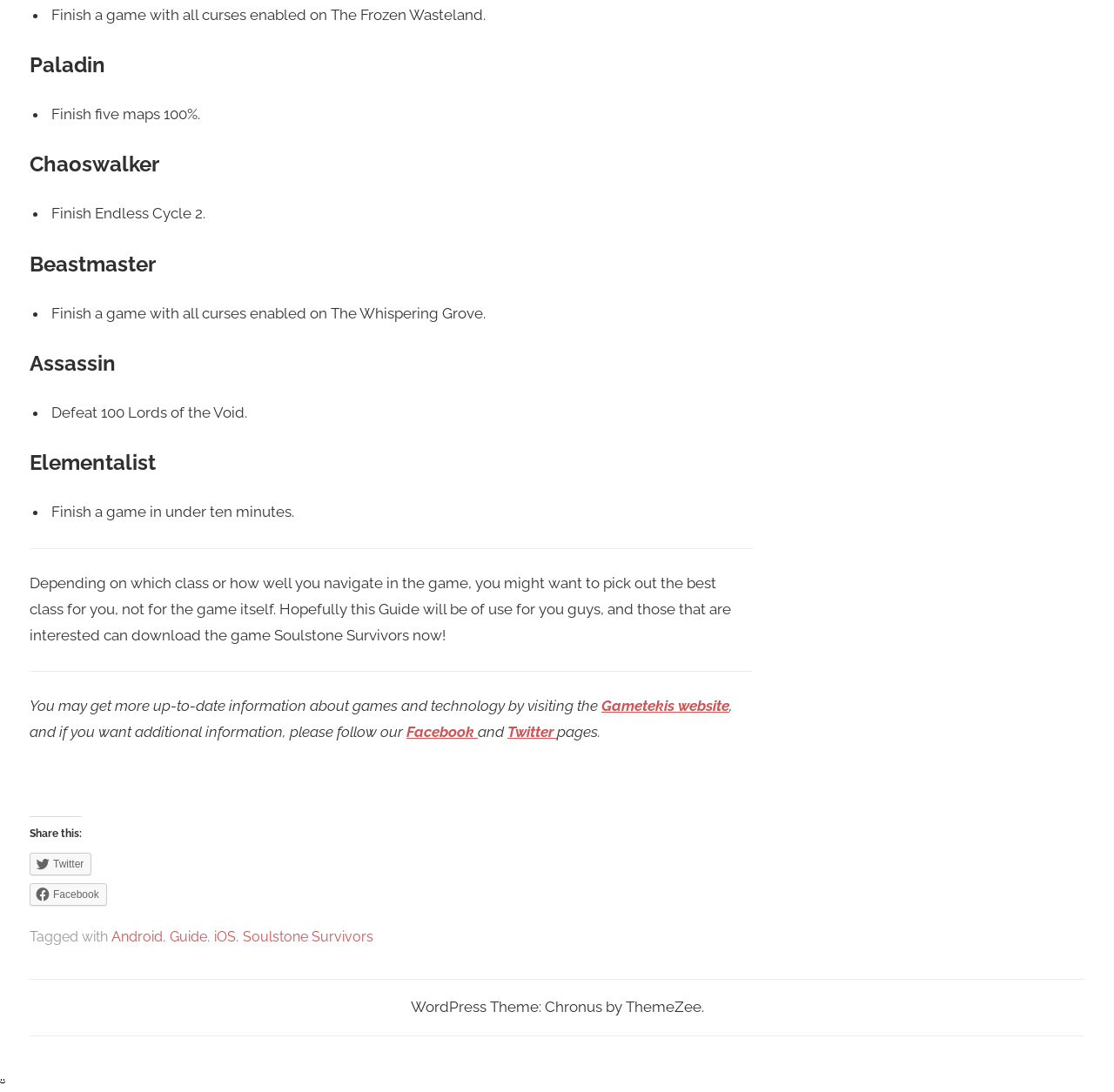Using the description: "Facebook", identify the bounding box of the corresponding UI element in the screenshot.

[0.027, 0.809, 0.096, 0.829]